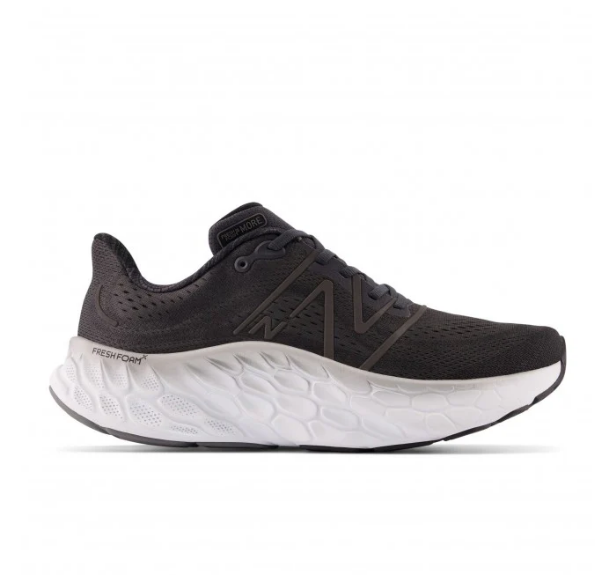Explain the image thoroughly, highlighting all key elements.

This image showcases the Fresh Foam More v4 running shoe, designed for ultimate comfort and support during runs. The shoe features a sleek, modern silhouette, with a primarily black upper that combines engineered mesh for breathability and flexibility. The innovative Fresh Foam midsole stands out with its distinctive cushioning design, providing a plush and responsive feel. The sole features a striking segmented pattern that enhances flexibility and promotes a natural stride. Ideal for runners looking for enhanced cushioning and a smooth transition, the Fresh Foam More v4 represents the latest in New Balance's commitment to performance and comfort.